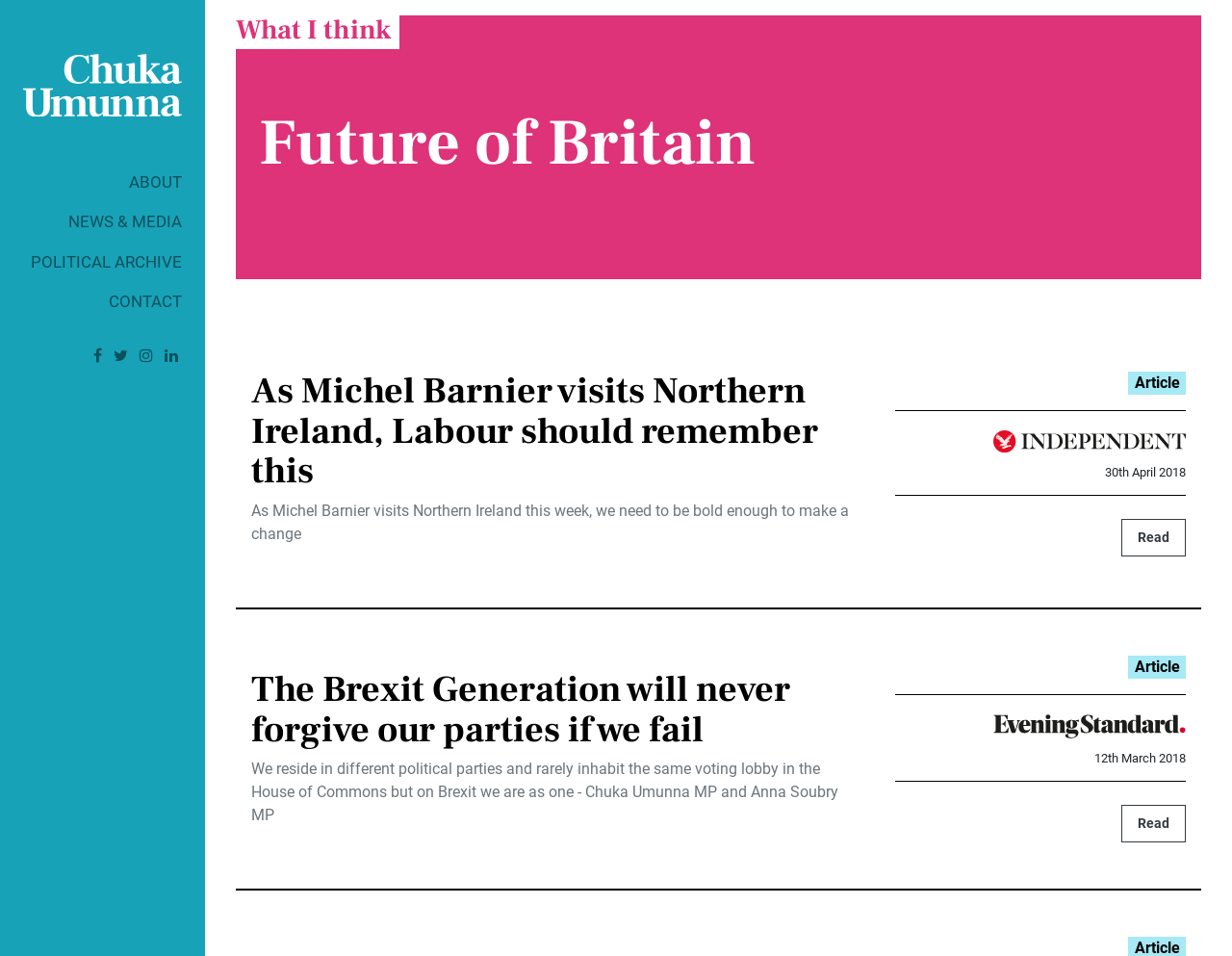Locate the bounding box coordinates of the clickable region to complete the following instruction: "Click the Read button of the second article."

[0.91, 0.842, 0.962, 0.881]